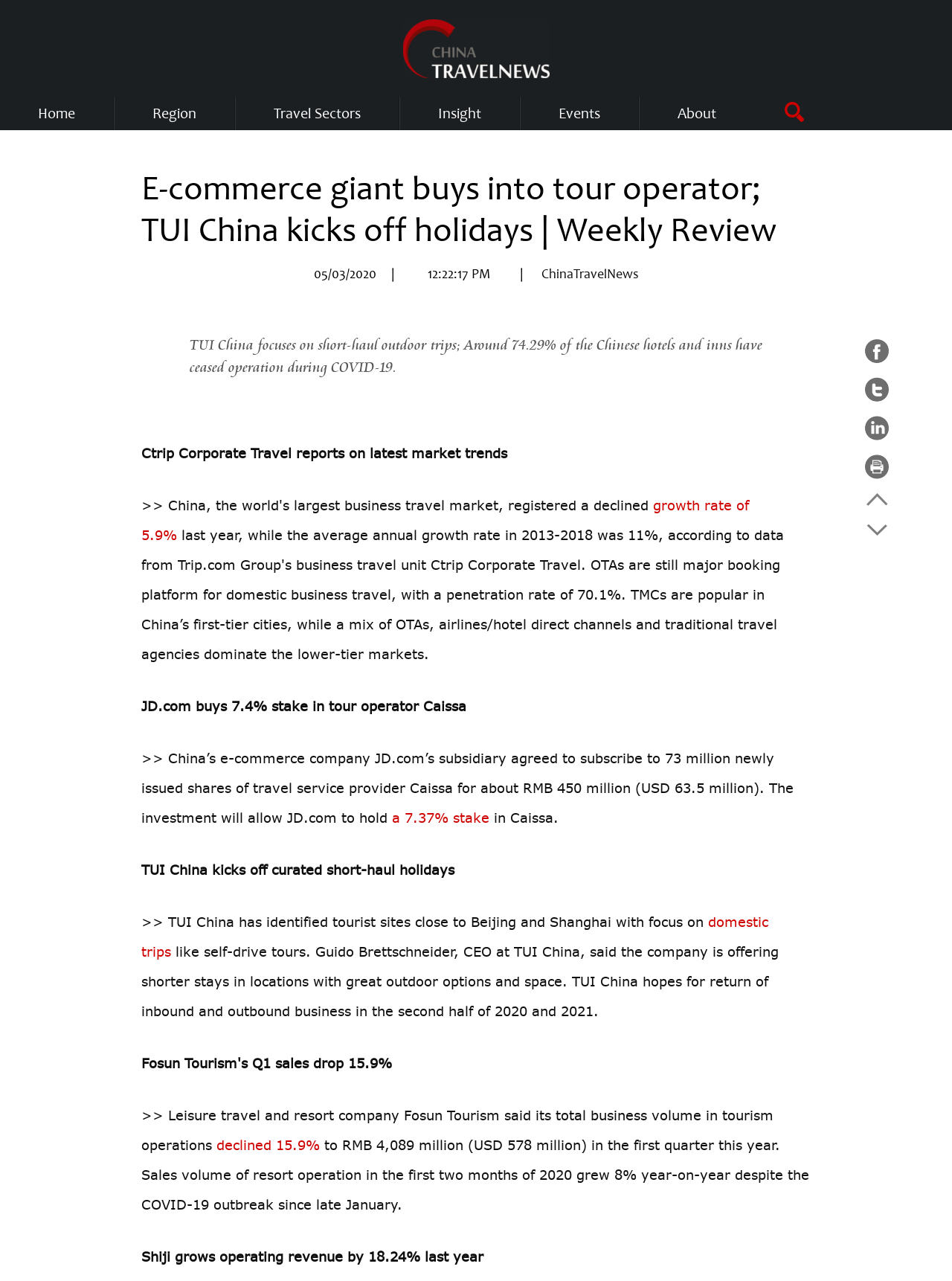What is the date of the article 'E-commerce giant buys into tour operator; TUI China kicks off holidays | Weekly Review'?
Please answer the question with as much detail as possible using the screenshot.

I found the date of the article by looking at the StaticText element with the text '05/03/2020' below the article title.